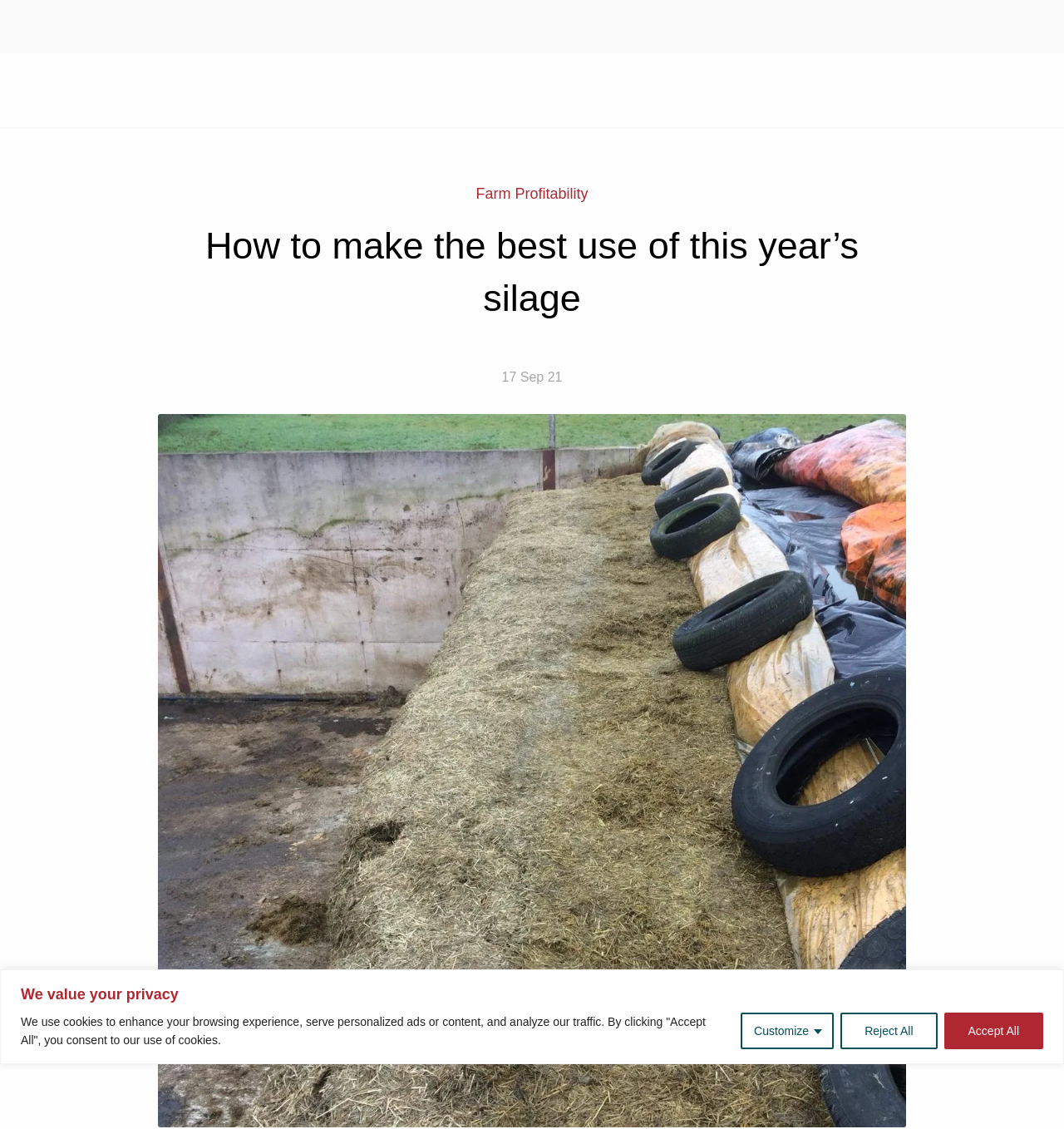Using the provided element description, identify the bounding box coordinates as (top-left x, top-left y, bottom-right x, bottom-right y). Ensure all values are between 0 and 1. Description: Accept All

[0.887, 0.897, 0.98, 0.929]